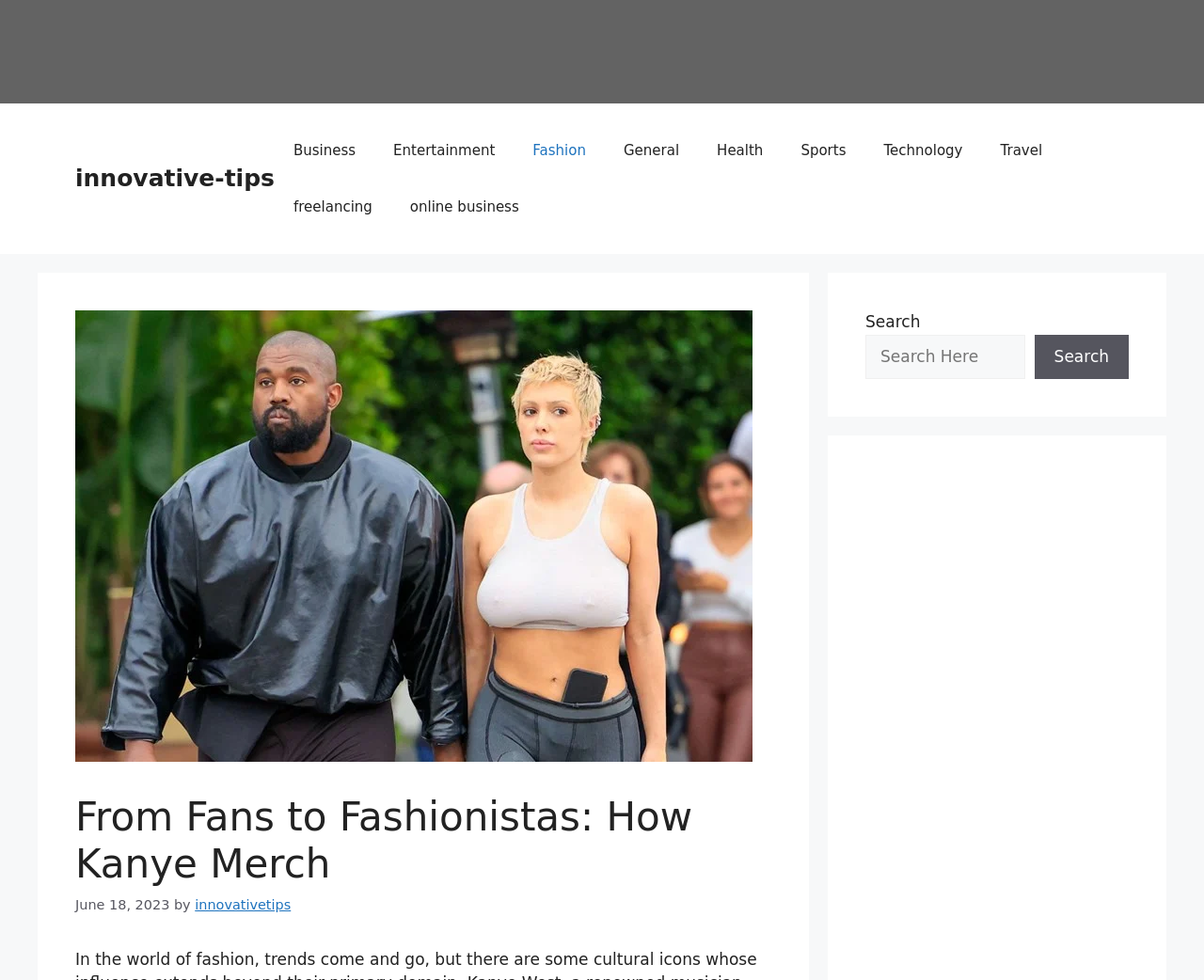Return the bounding box coordinates of the UI element that corresponds to this description: "parent_node: Search name="s" placeholder="Search Here"". The coordinates must be given as four float numbers in the range of 0 and 1, [left, top, right, bottom].

[0.719, 0.341, 0.851, 0.387]